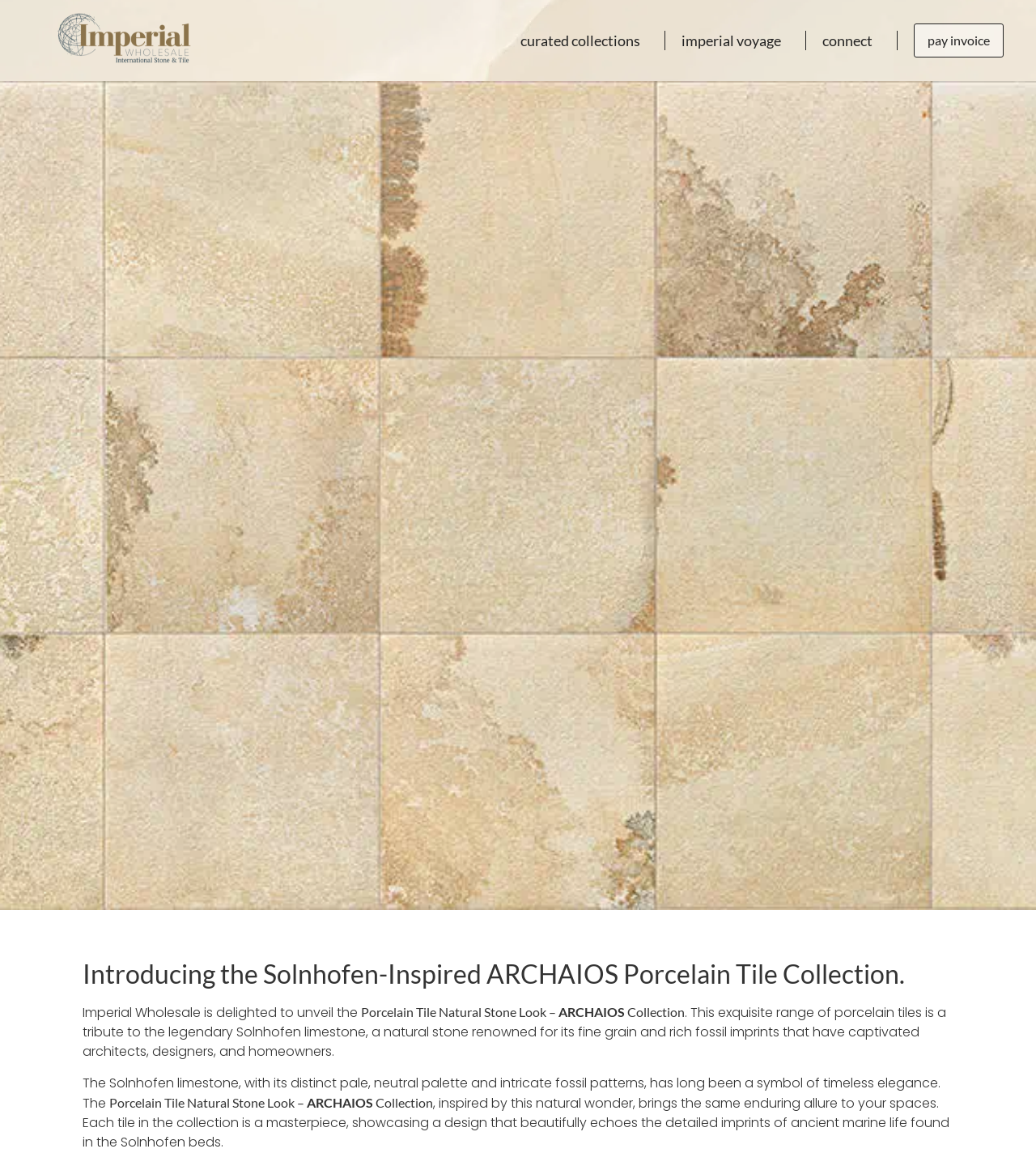Elaborate on the different components and information displayed on the webpage.

The webpage is about the Solnhofen-inspired ARCHAIOS Porcelain Tile Collection at Imperial Wholesale. At the top left, there is a link to Imperial Wholesale accompanied by an image with the same name. Below this, there are three links: "curated collections", "imperial voyage", and "connect", which are part of a menu. 

To the right of these links, there is a button labeled "pay invoice". 

The main content of the webpage is an image showcasing the Porcelain Tile Natural Stone Look - ARCHAIOS Collection, which takes up most of the page. 

Below the image, there is a heading that introduces the Solnhofen-Inspired ARCHAIOS Porcelain Tile Collection. The text that follows describes the collection, stating that it is a tribute to the legendary Solnhofen limestone, a natural stone known for its fine grain and rich fossil imprints. The text also explains that the Solnhofen limestone has long been a symbol of timeless elegance and that the Porcelain Tile Natural Stone Look - ARCHAIOS Collection brings the same enduring allure to spaces.